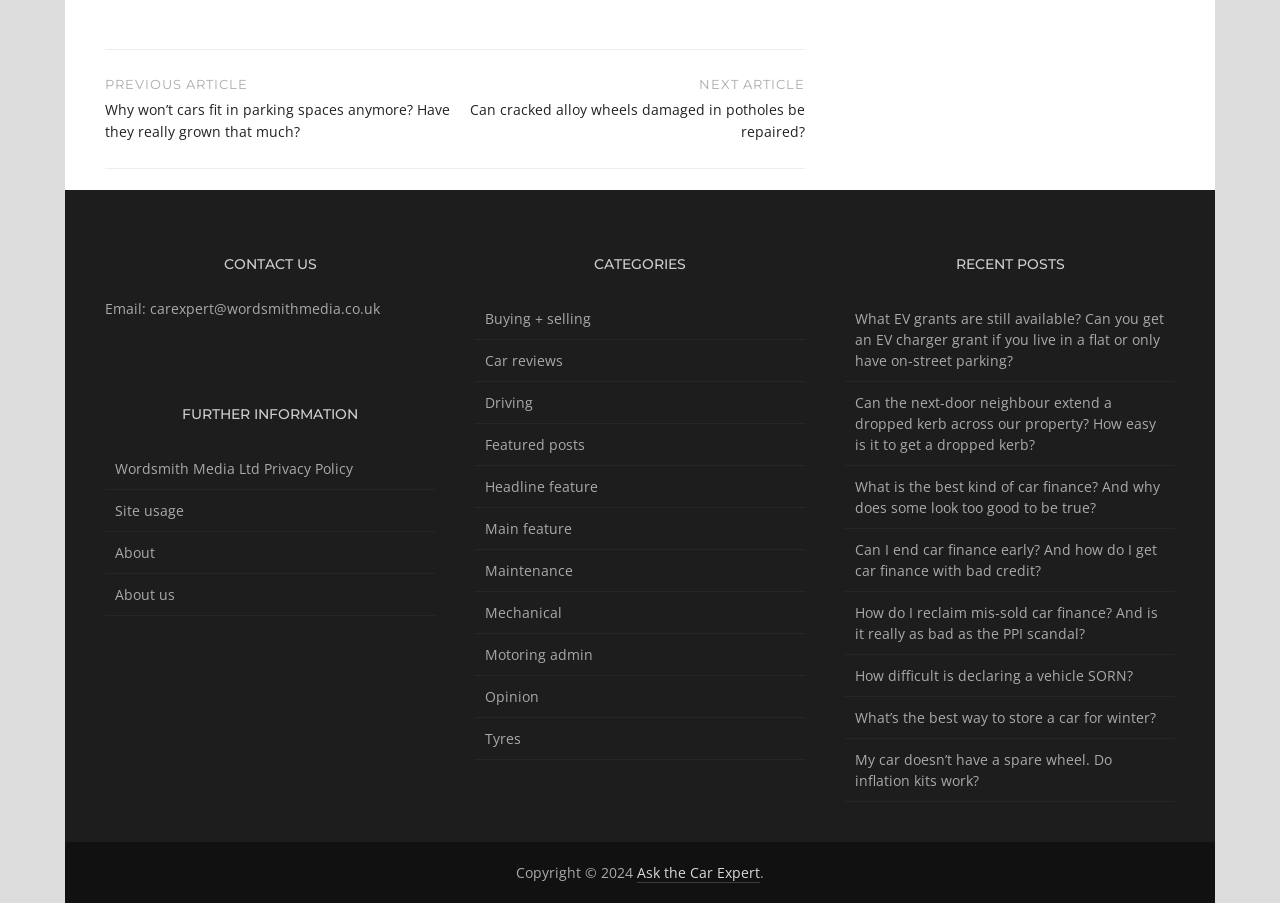Please respond in a single word or phrase: 
What is the title of the section that contains the link 'What EV grants are still available?'?

RECENT POSTS